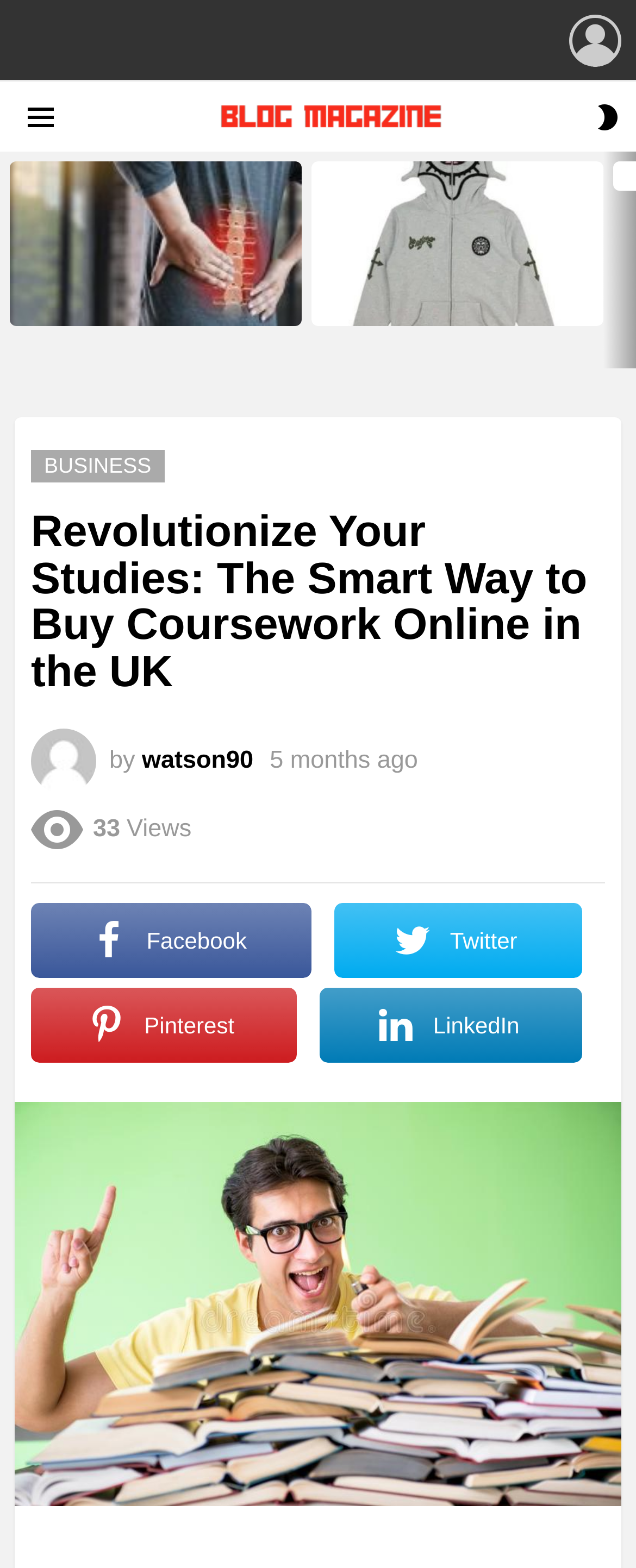Locate the bounding box coordinates of the element to click to perform the following action: 'Click on the Austen Shand link'. The coordinates should be given as four float values between 0 and 1, in the form of [left, top, right, bottom].

None